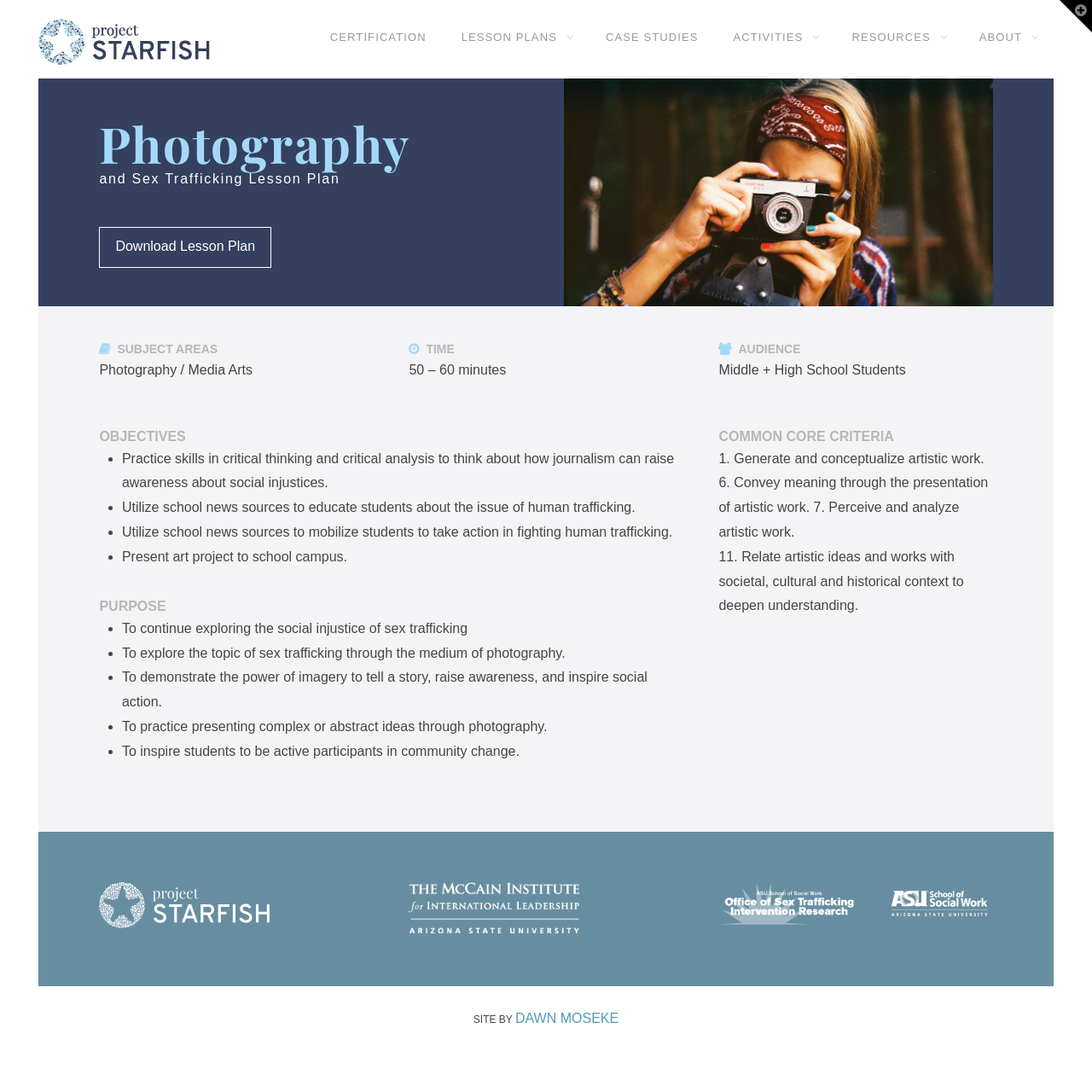Determine the coordinates of the bounding box that should be clicked to complete the instruction: "View CASE STUDIES". The coordinates should be represented by four float numbers between 0 and 1: [left, top, right, bottom].

[0.539, 0.0, 0.656, 0.07]